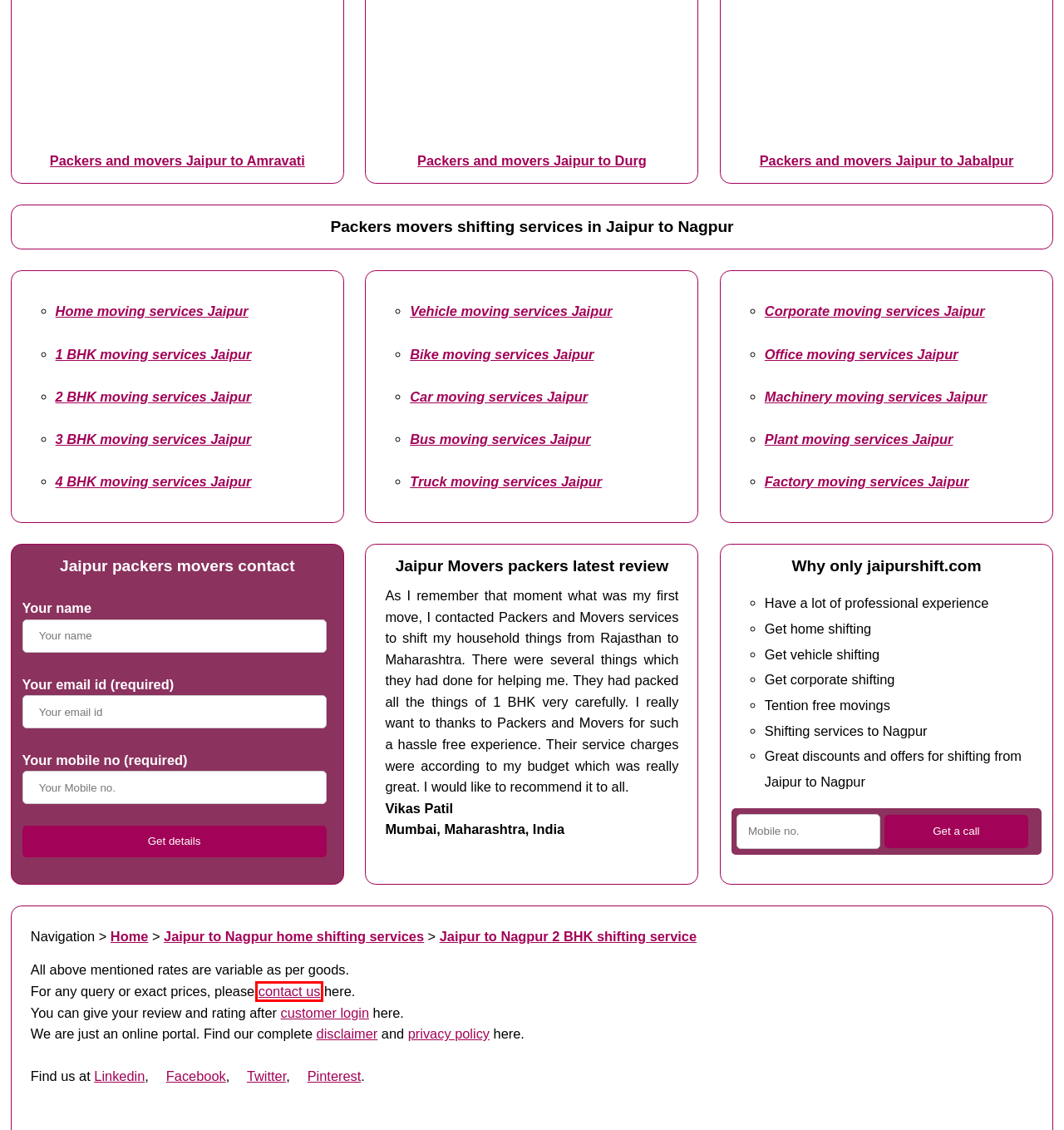Given a screenshot of a webpage with a red bounding box around an element, choose the most appropriate webpage description for the new page displayed after clicking the element within the bounding box. Here are the candidates:
A. 3 BHK shifting services Jaipur in 8,840/- Rs
B. Car shifting services Jaipur in 2,122/- Rs
C. Contact us for all Jaipur shifting services
D. Bike shifting services Jaipur in 354/- Rs
E. Customer login panel for Jaipur shifting services
F. Plant shifting services Jaipur in 44,289/- Rs
G. Jaipur to Jabalpur packers movers @ 1,391/- Rs
H. Home shifting services Jaipur in 4,420/- Rs

C